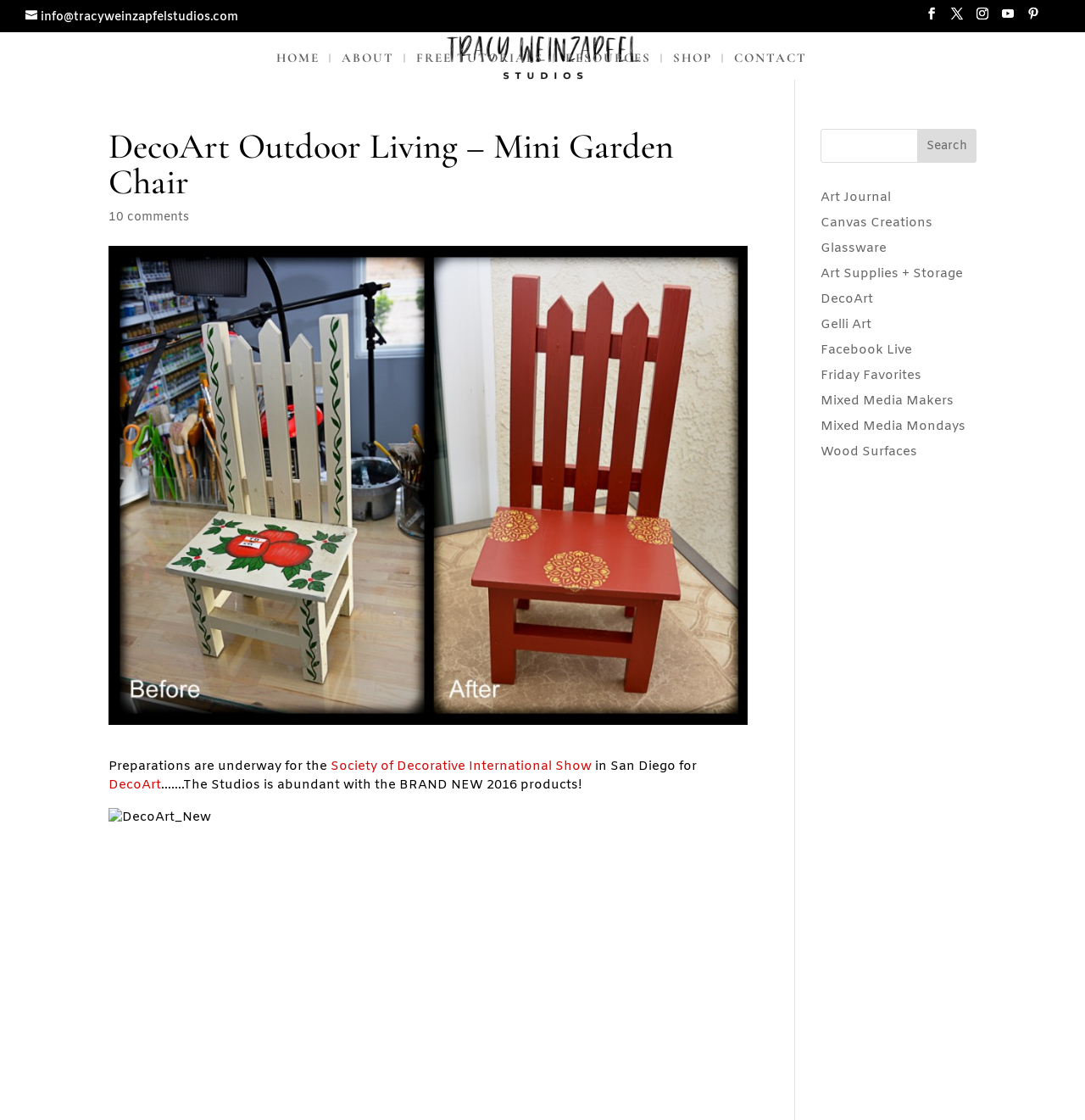What is the location of the event mentioned in the webpage?
Use the information from the screenshot to give a comprehensive response to the question.

I found the answer by reading the text content of the link element which mentions the event 'Society of Decorative International Show' in San Diego for DecoArt, indicating that the event is taking place in San Diego.